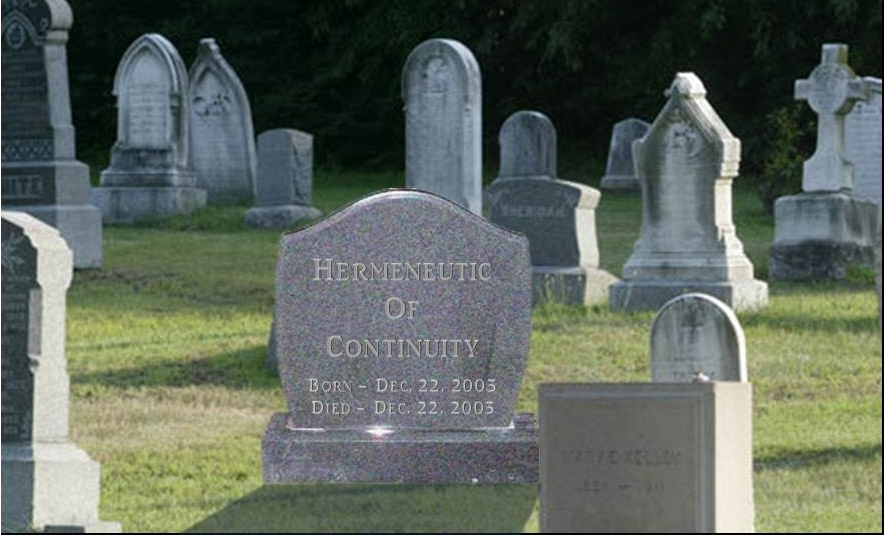Explain the contents of the image with as much detail as possible.

The image captures a grave marker inscribed with the phrase "Hermeneutic Of Continuity," symbolizing a philosophical concept that bridges traditional and contemporary interpretations within theological discourse. The gravestone prominently displays the dates "Born - Dec. 22, 2005" and "Died - Dec. 22, 2005," suggesting a poignant commentary on the fleeting nature of ideas or movements. Surrounding the central tombstone are various other headstones, each contributing to a tranquil yet reflective cemetery scene. This imagery evokes themes of remembrance and the cyclical nature of thought, particularly in the context of religious and philosophical dialogues.